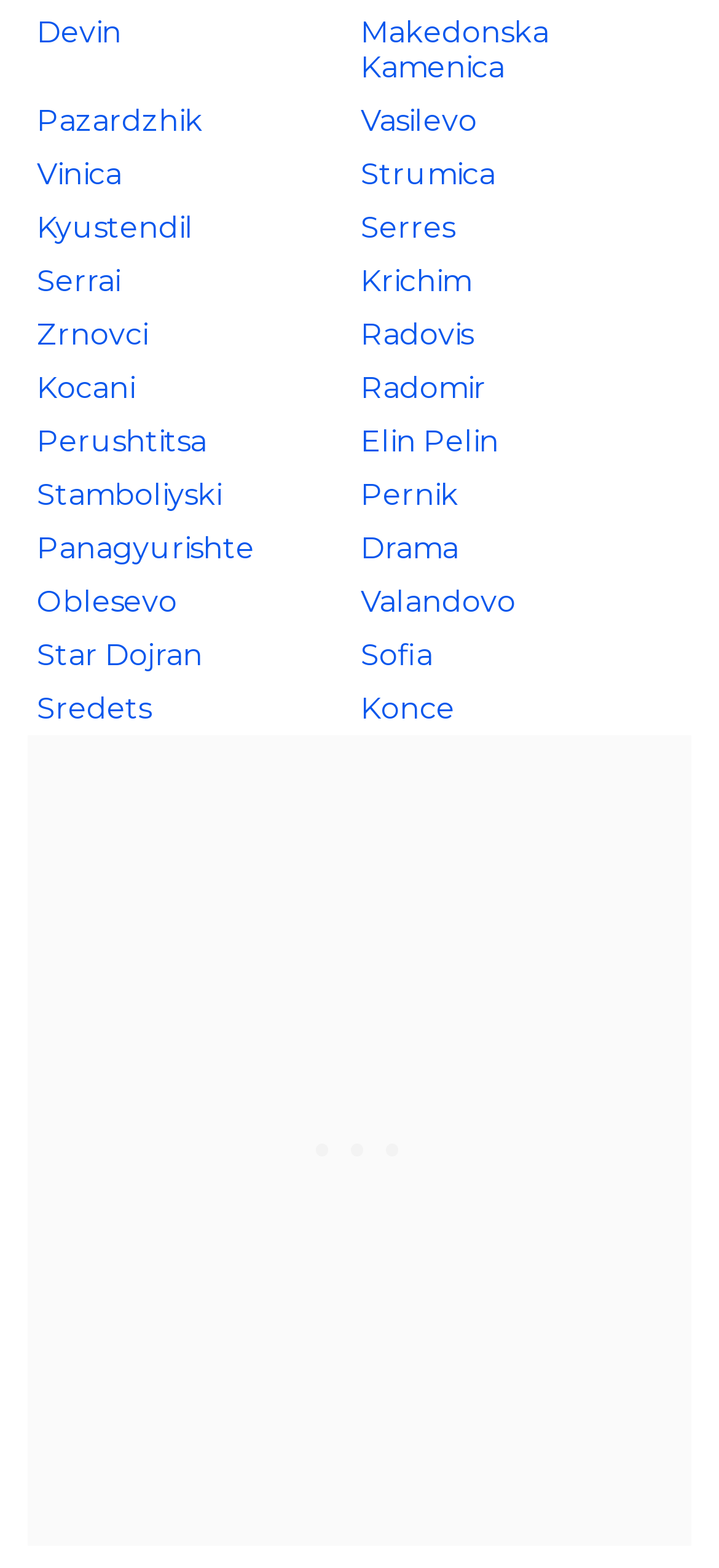Find the bounding box coordinates of the element you need to click on to perform this action: 'explore Vasilevo'. The coordinates should be represented by four float values between 0 and 1, in the format [left, top, right, bottom].

[0.502, 0.065, 0.663, 0.088]